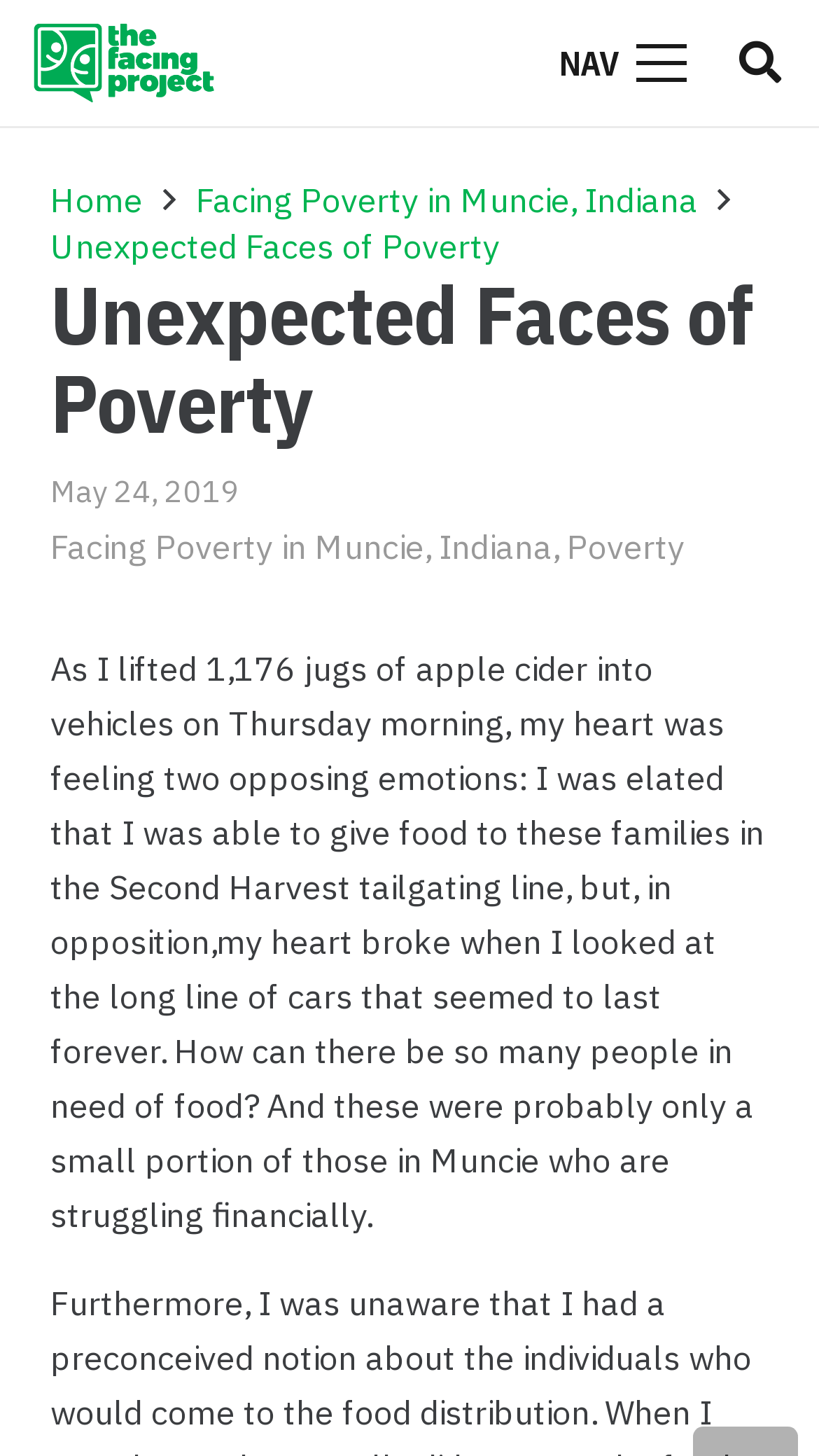Please provide a comprehensive answer to the question based on the screenshot: What is the name of the project?

The name of the project can be found in the root element 'Unexpected Faces of Poverty - Facing Project' which is focused, indicating that it is the main title of the webpage.